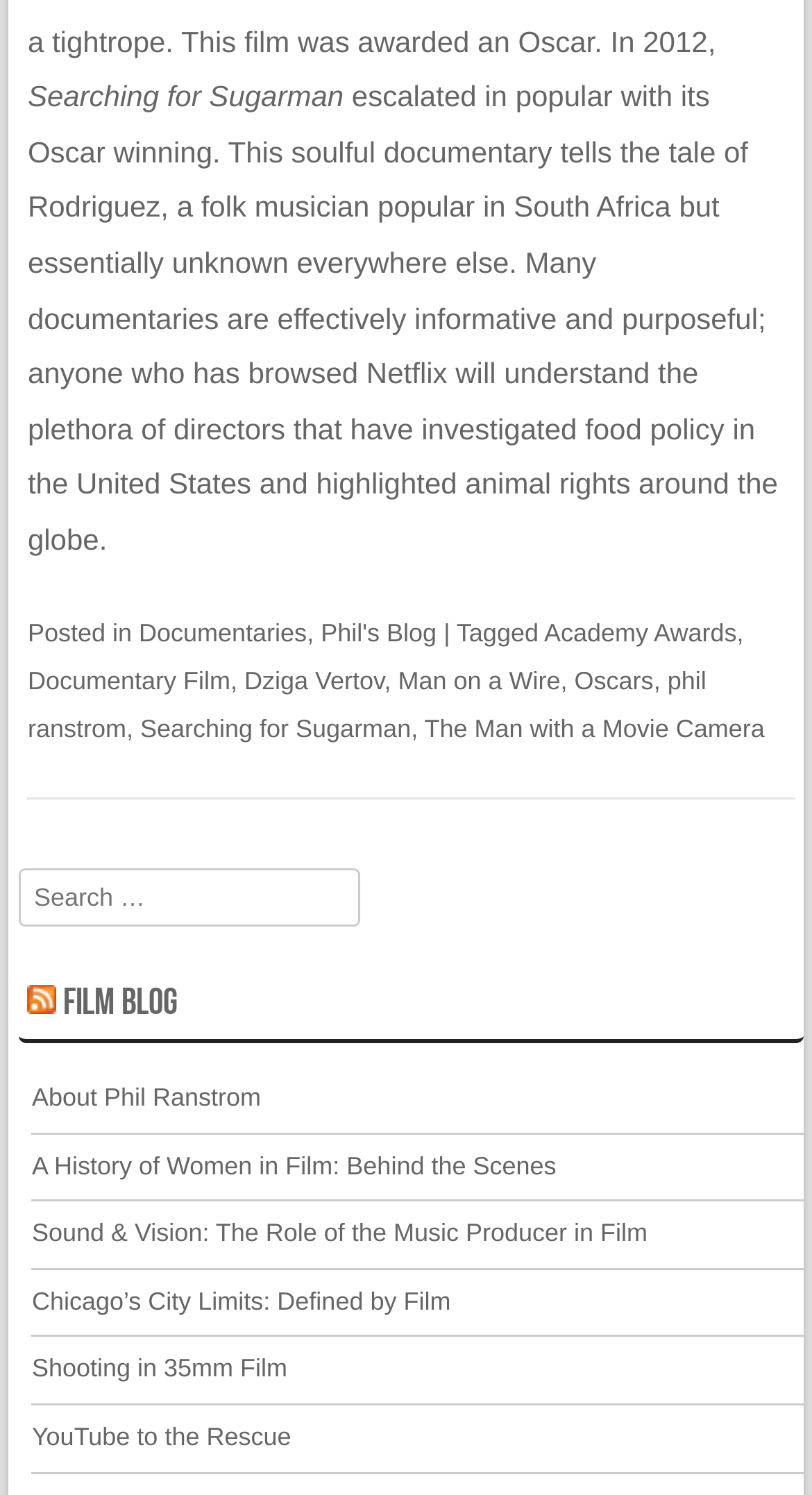Identify the bounding box coordinates for the UI element mentioned here: "Man on a Wire". Provide the coordinates as four float values between 0 and 1, i.e., [left, top, right, bottom].

[0.49, 0.446, 0.69, 0.466]